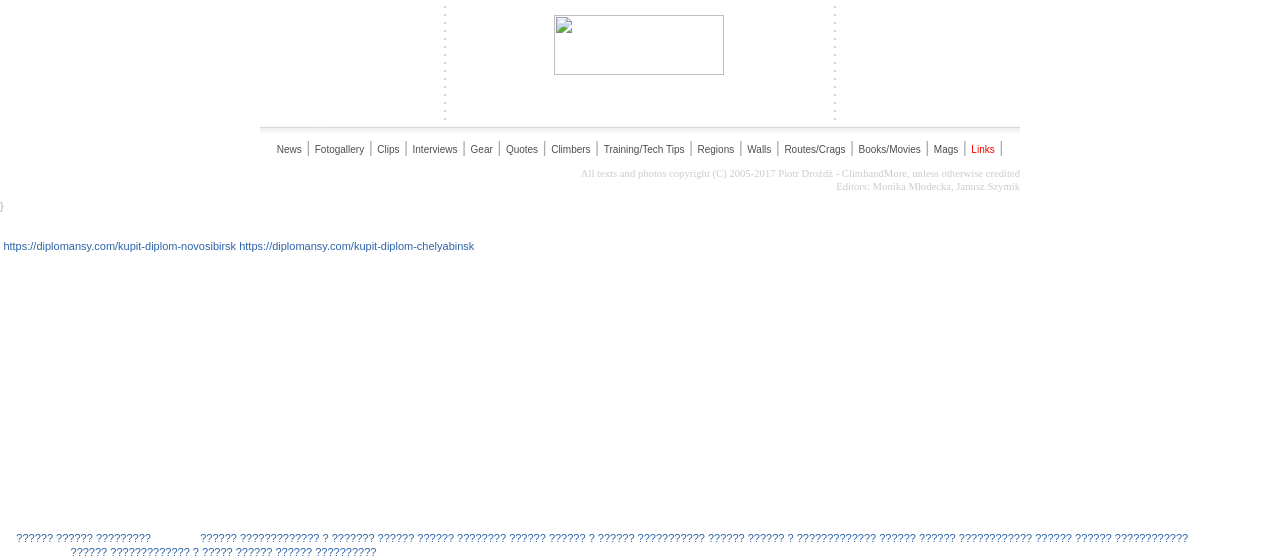What is the purpose of the website?
Utilize the information in the image to give a detailed answer to the question.

Based on the categories and content of the webpage, I infer that the purpose of the website is to provide information and resources related to climbing, such as news, gear, training tips, and regions for climbing.